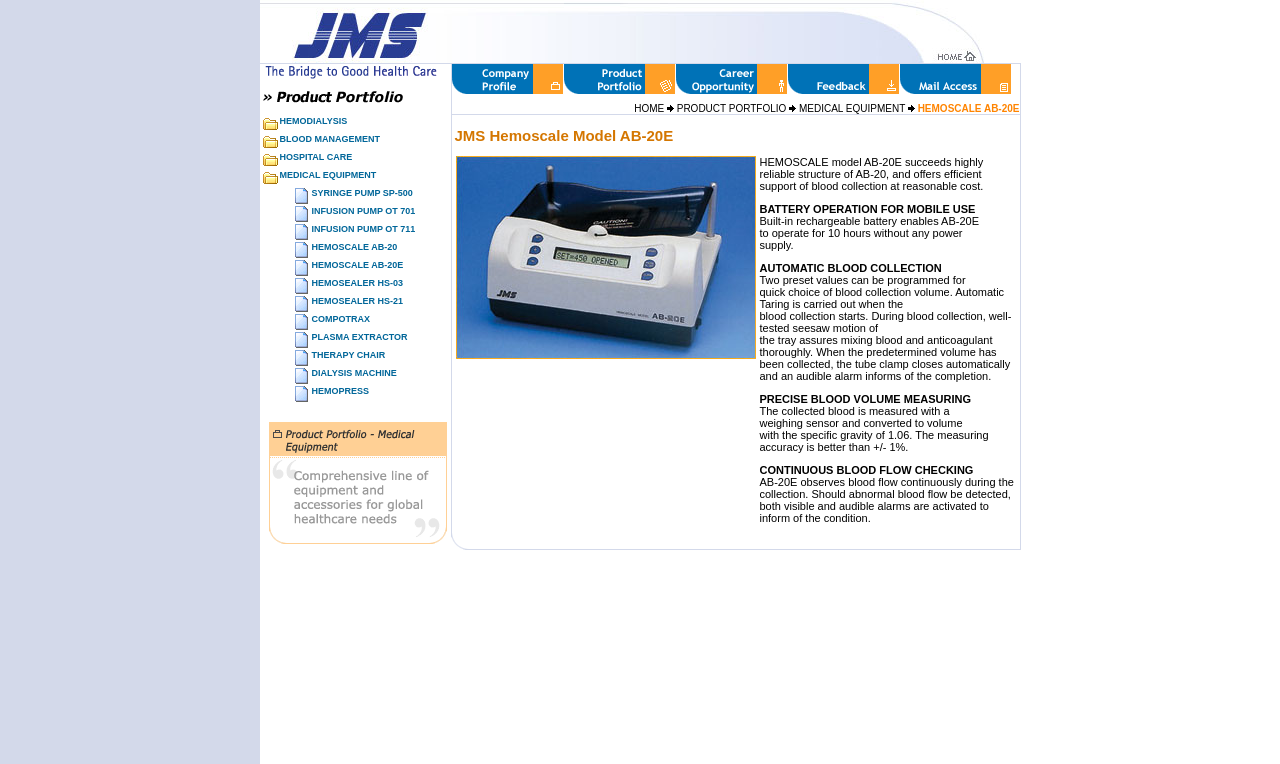Respond to the question below with a single word or phrase:
What is the first medical equipment listed on the webpage?

Syringe Pump SP-500